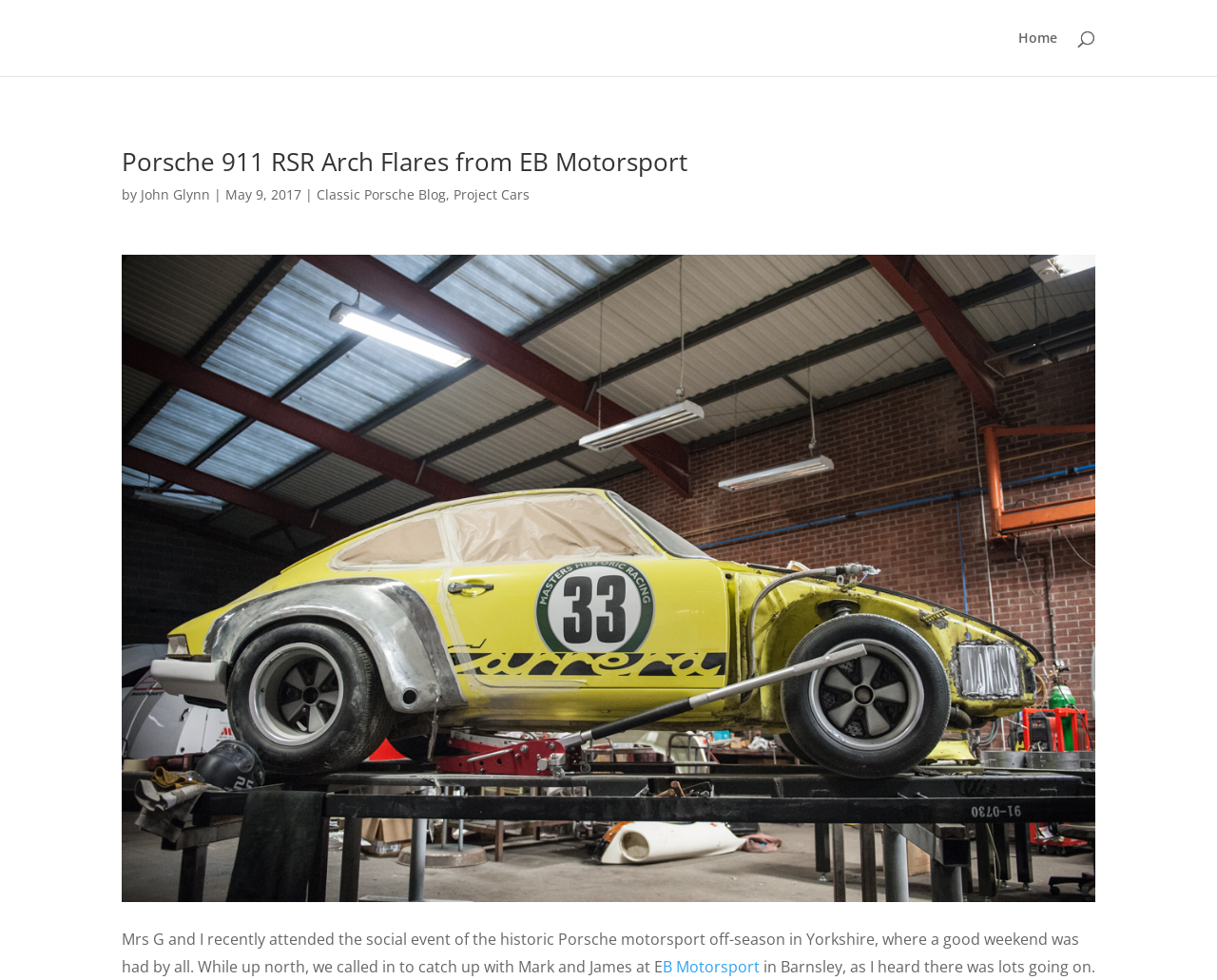Provide a one-word or one-phrase answer to the question:
Where is EB Motorsport located?

Barnsley